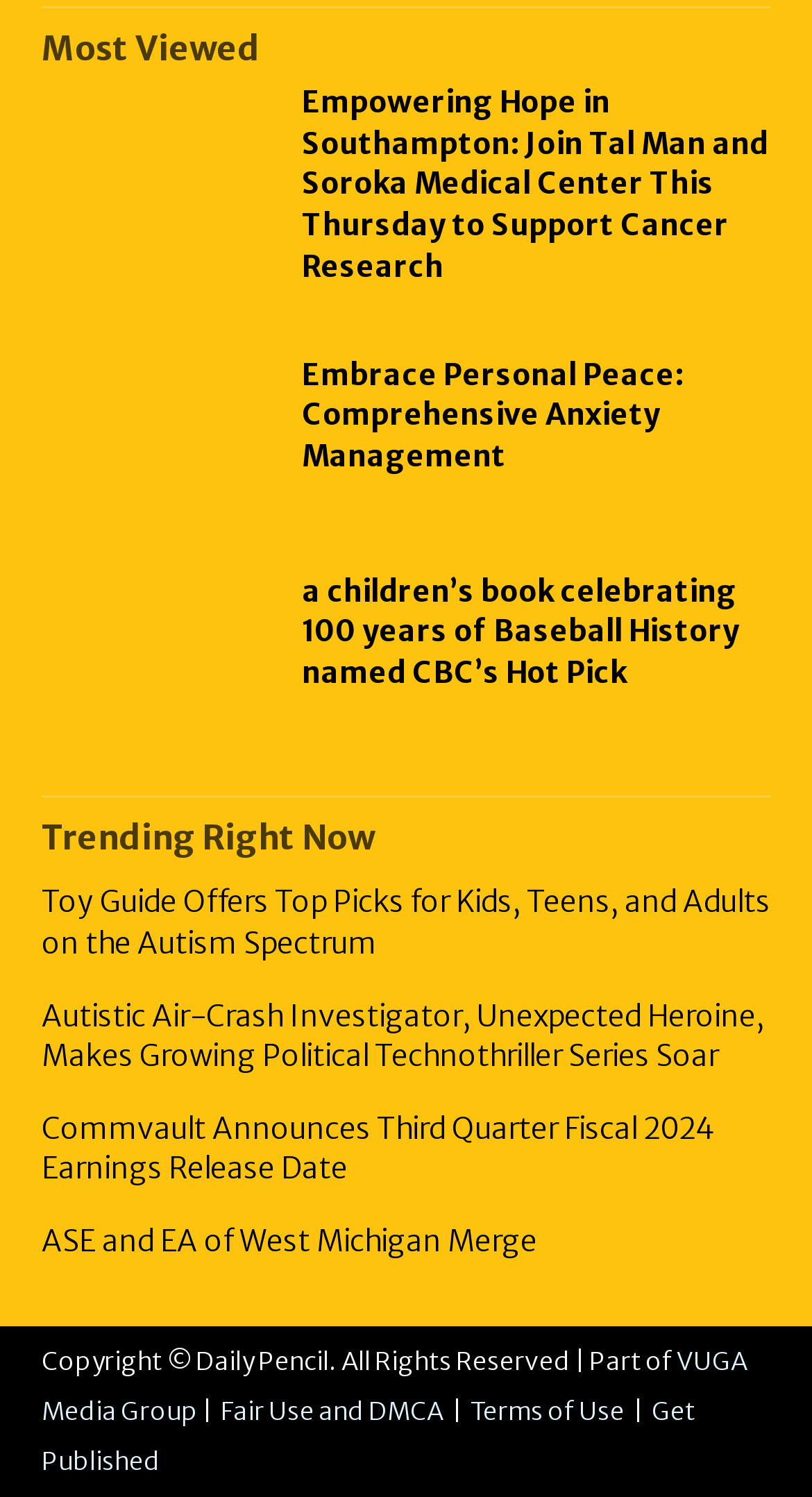Could you locate the bounding box coordinates for the section that should be clicked to accomplish this task: "Explore the children’s book celebrating 100 years of Baseball History".

[0.051, 0.365, 0.321, 0.482]